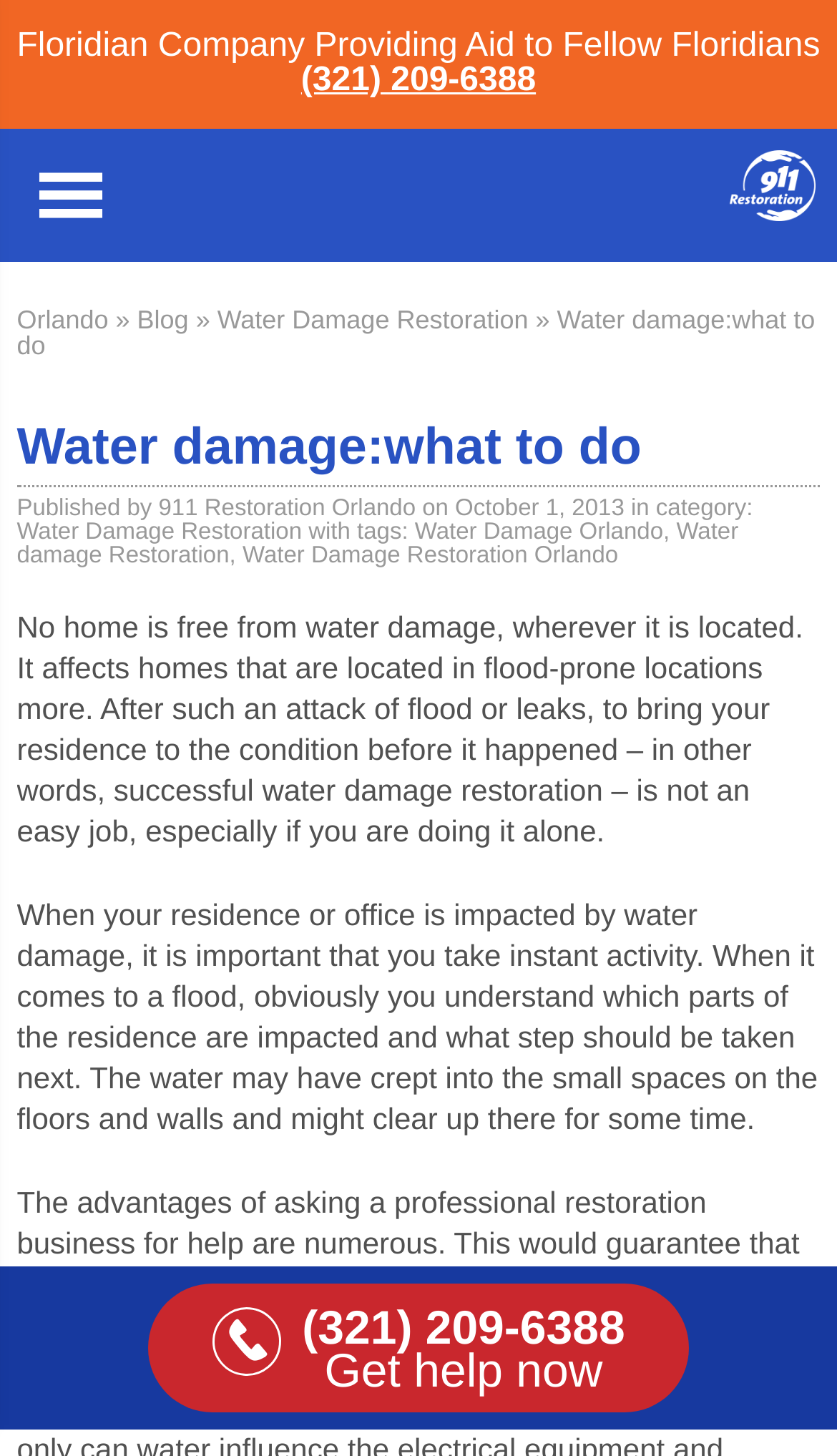What is the importance of taking instant action when water damage occurs?
Please provide a single word or phrase as your answer based on the screenshot.

To prevent further damage